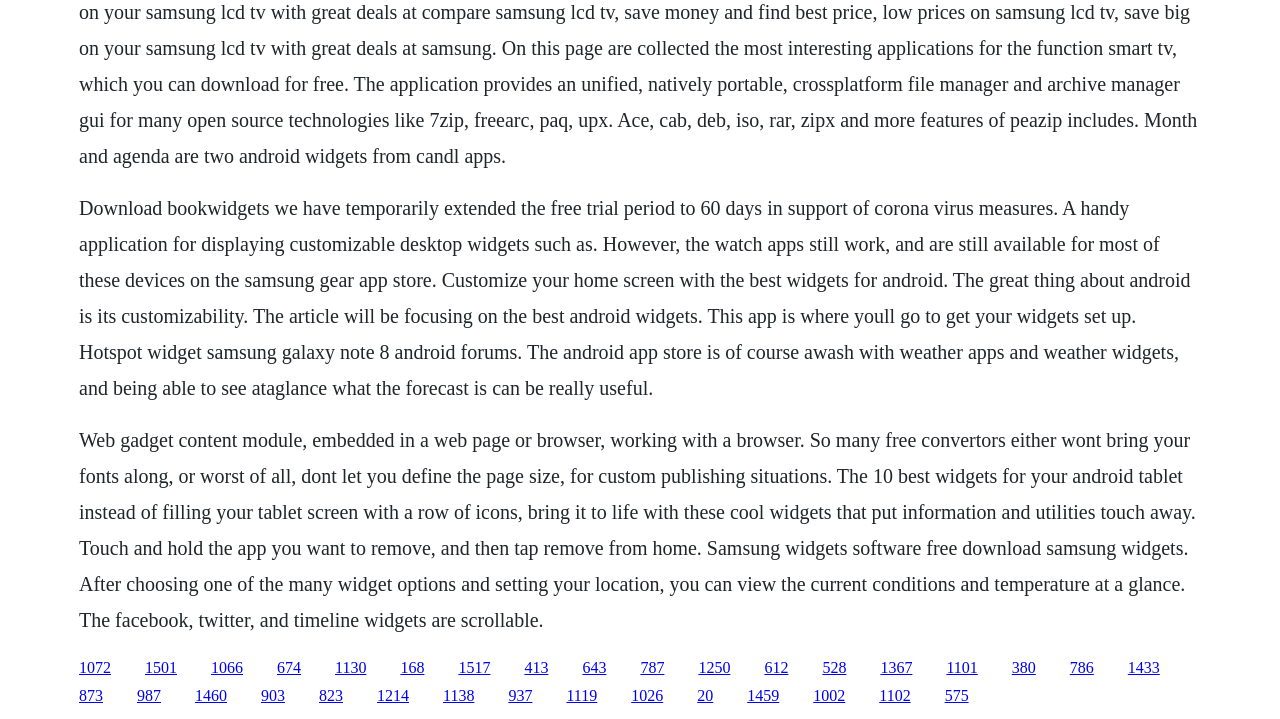What is the purpose of the links at the bottom of the page?
Look at the screenshot and provide an in-depth answer.

The links at the bottom of the page seem to be related to the topic of Android widgets, and are likely providing access to other articles or resources on the same topic. The text content of the surrounding StaticText elements suggests that these links are related to Android widgets and customization.